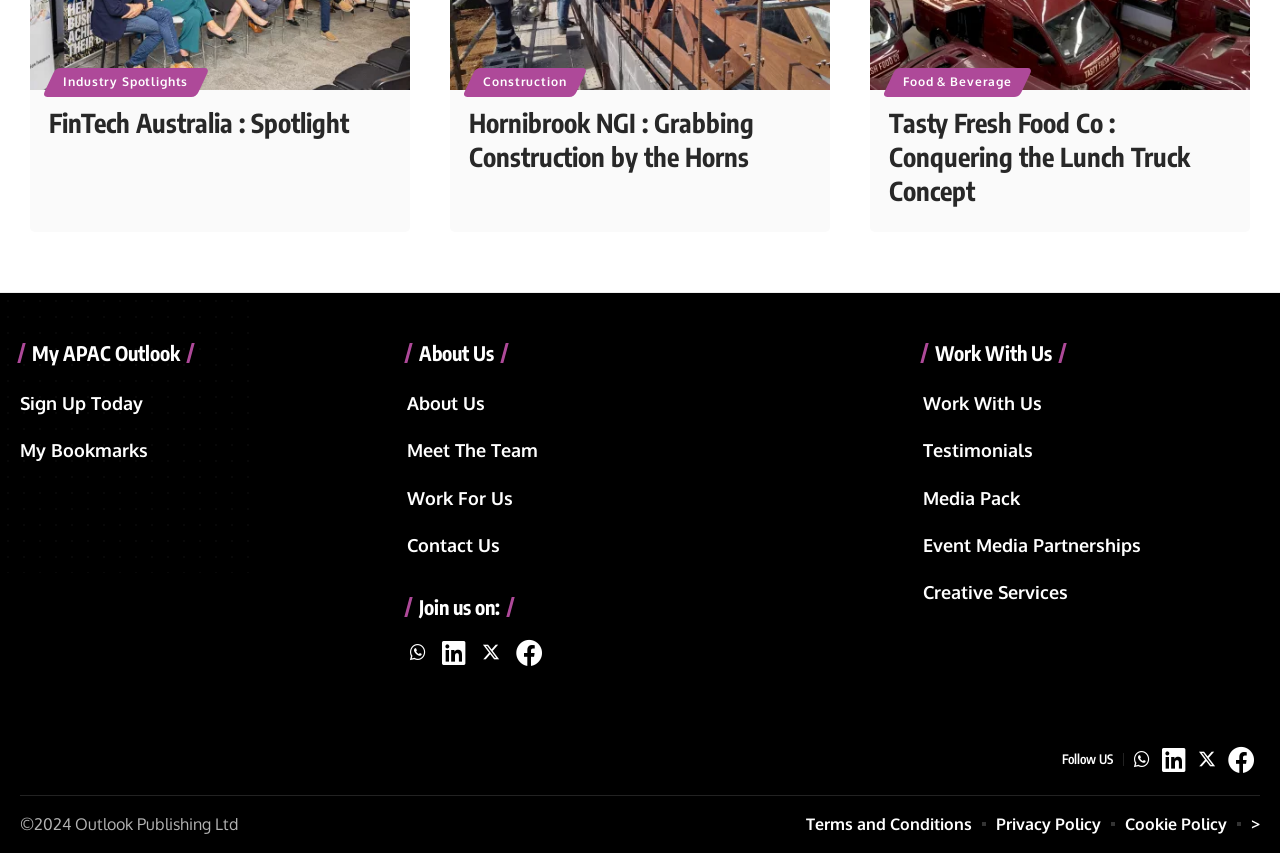How many links are there under 'About Us'?
Based on the image, give a concise answer in the form of a single word or short phrase.

4